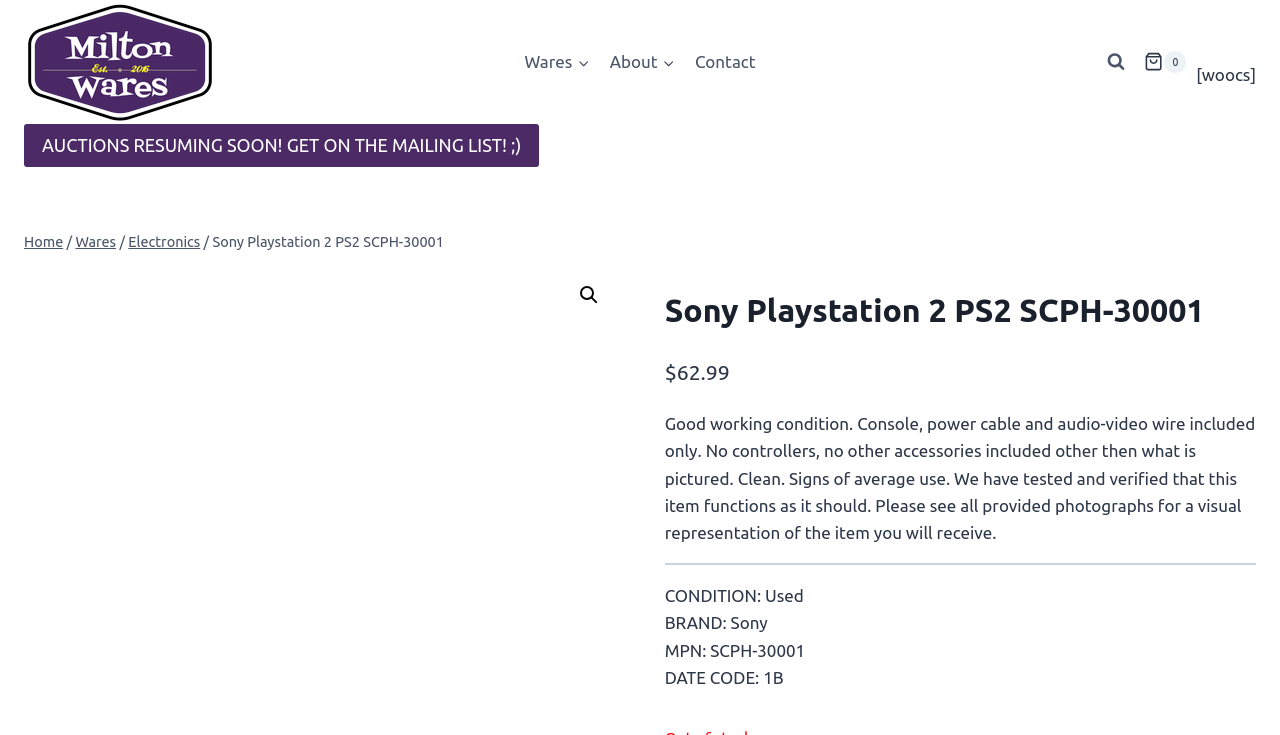Please identify the bounding box coordinates of the clickable area that will allow you to execute the instruction: "View the recent post 'The Best Zodiac Signs Who Will Be Lucky In December 2022'".

None